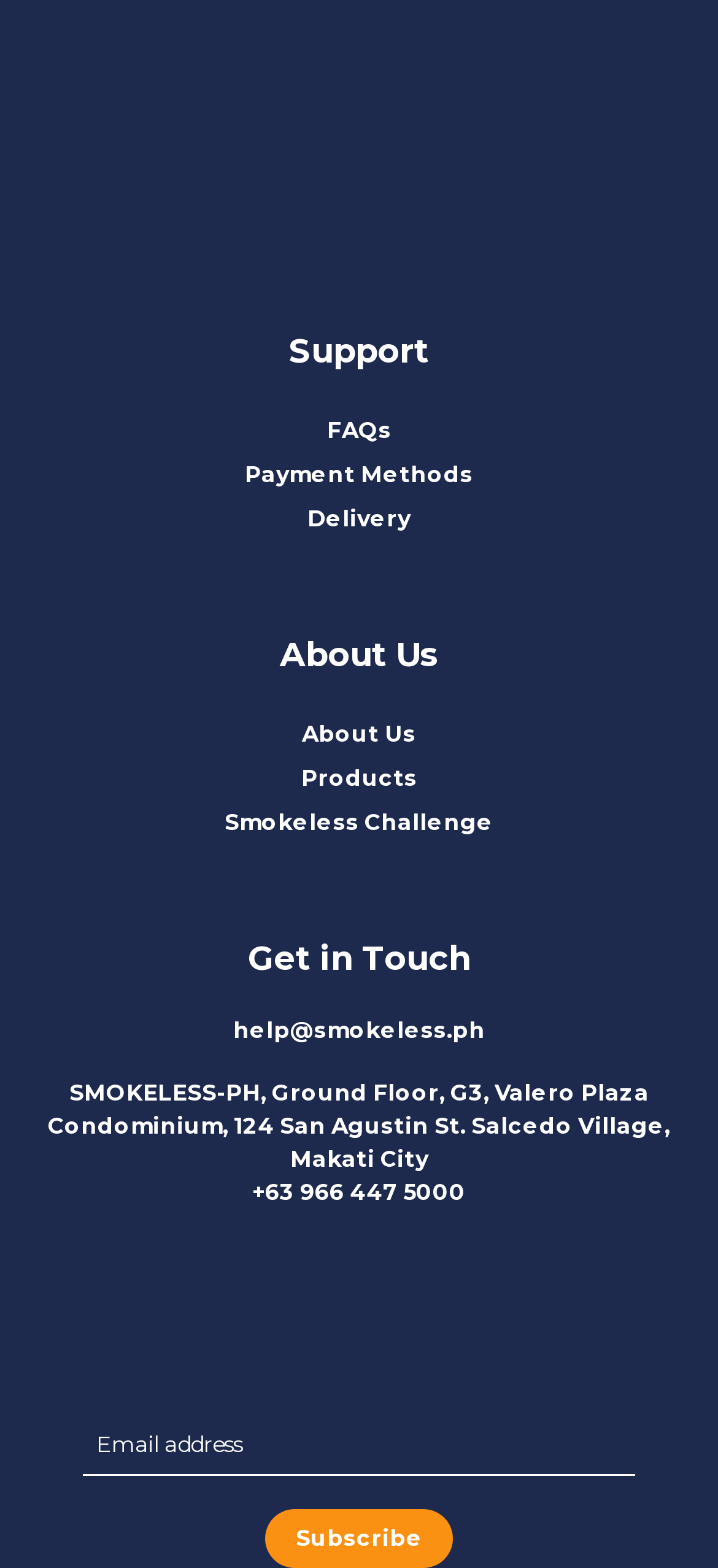Provide a one-word or one-phrase answer to the question:
How many social media links are there?

3